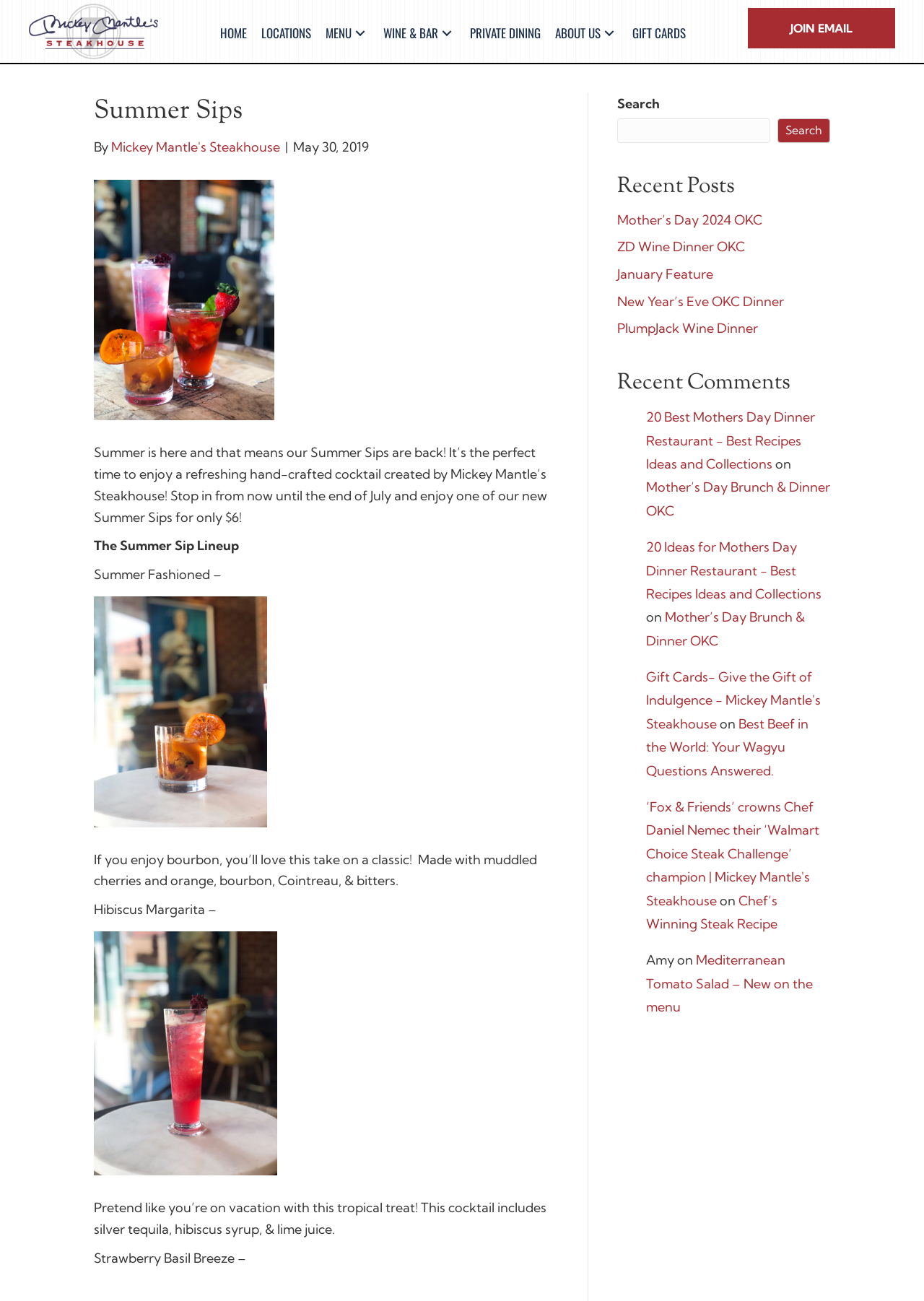Please give a concise answer to this question using a single word or phrase: 
How many recent posts are listed?

5